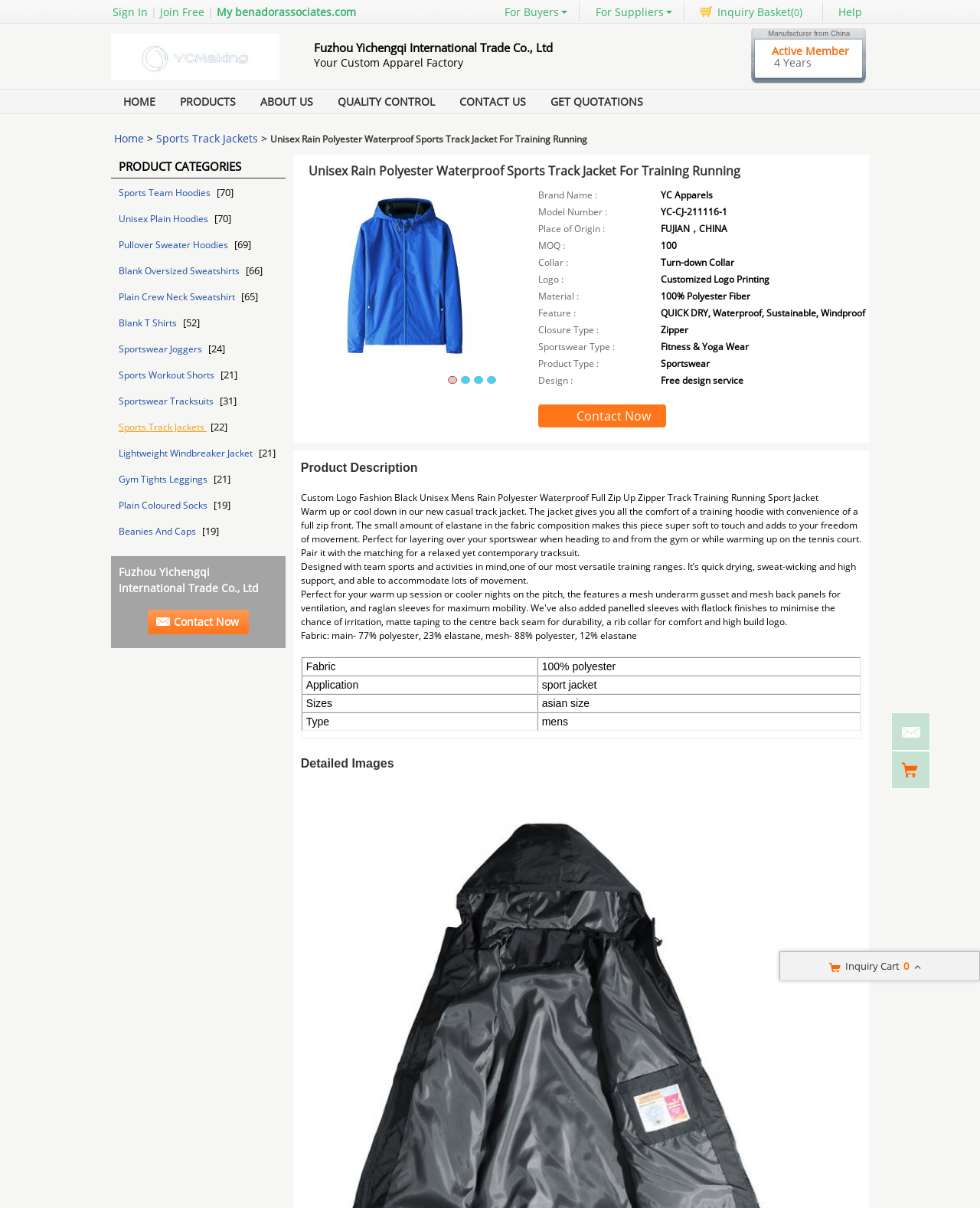Please find and provide the title of the webpage.

Unisex Rain Polyester Waterproof Sports Track Jacket For Training Running